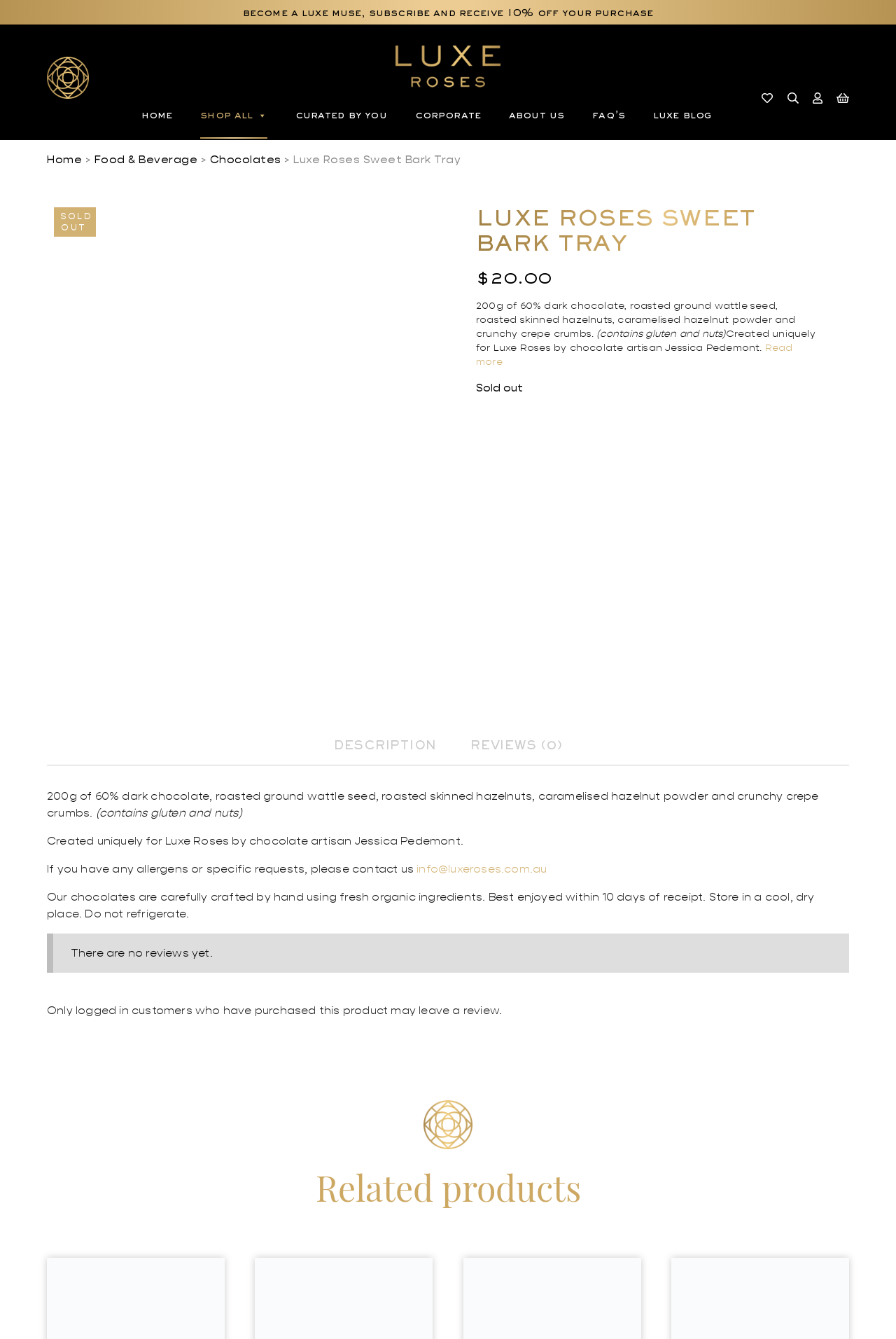Extract the primary header of the webpage and generate its text.

LUXE ROSES SWEET BARK TRAY